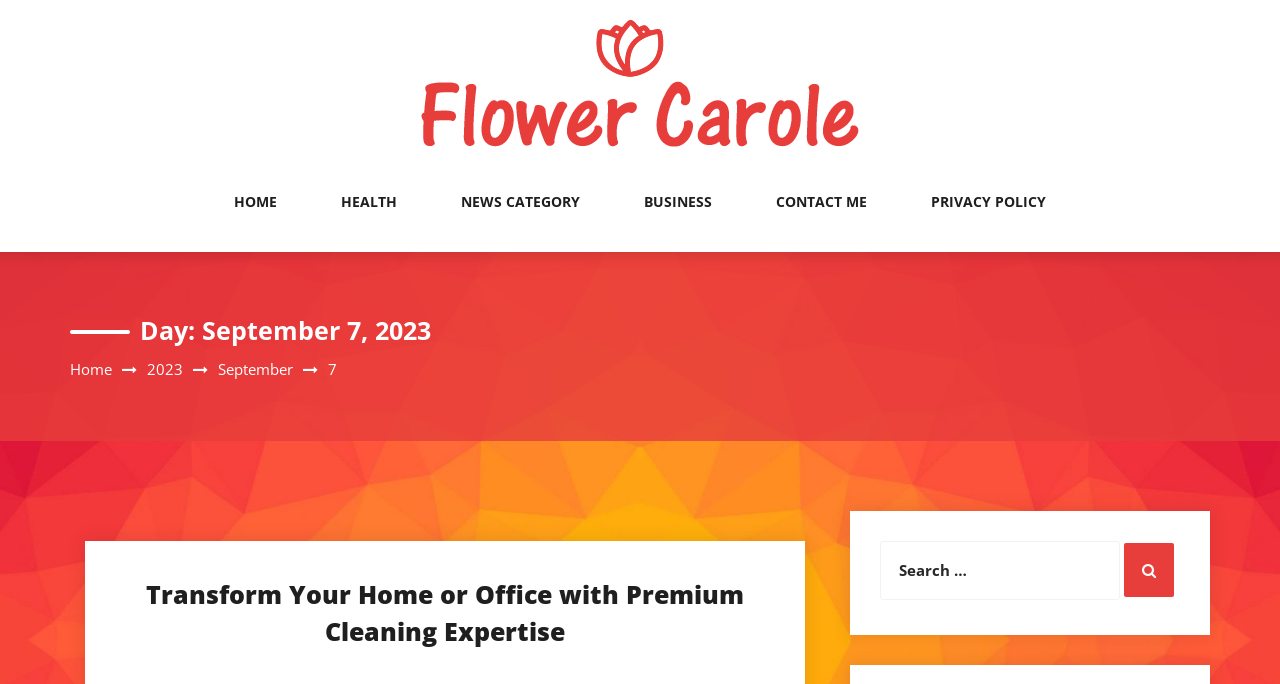What is the purpose of the search box?
Refer to the image and respond with a one-word or short-phrase answer.

To search the website